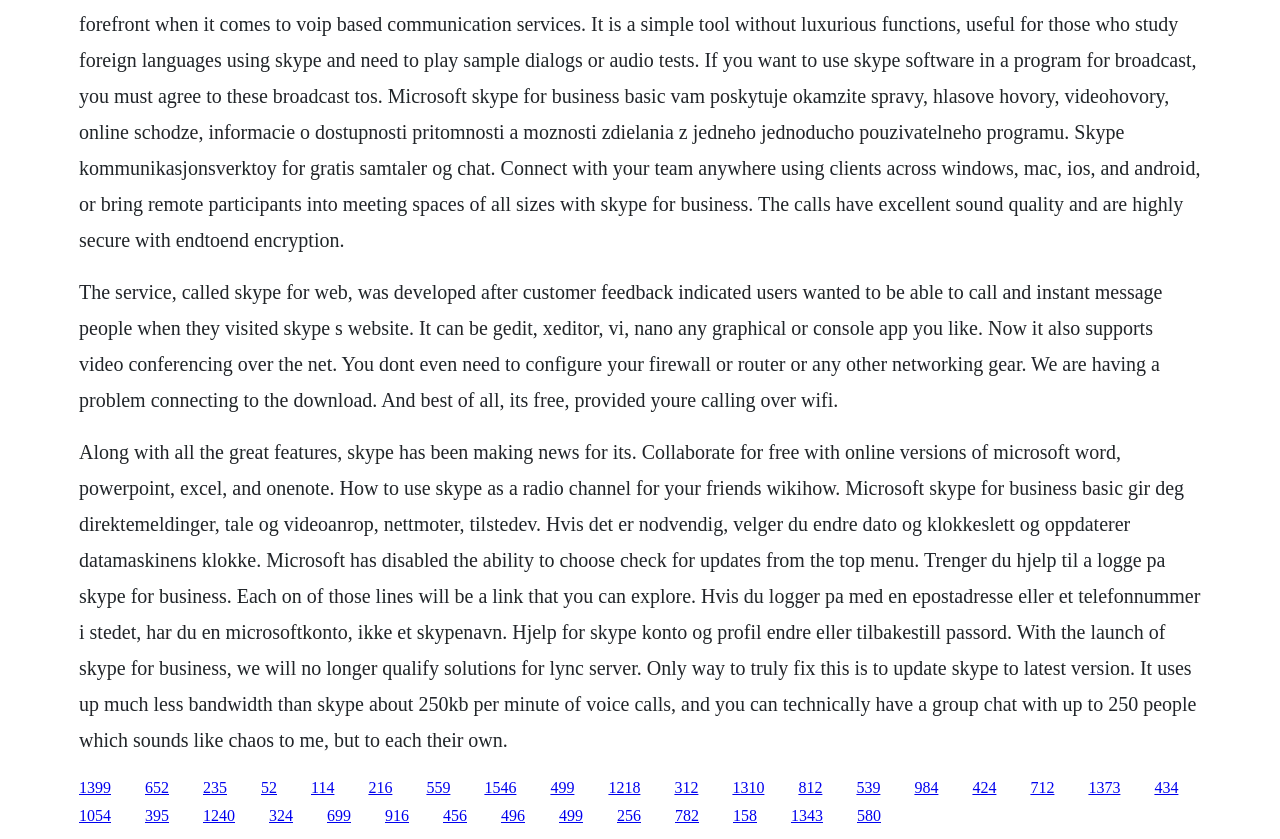Refer to the screenshot and give an in-depth answer to this question: What is the benefit of using Skype?

According to the text in the StaticText element with ID 131, it is mentioned that 'And best of all, it's free, provided you're calling over WiFi.' This indicates that one of the benefits of using Skype is that it is free, as long as the user is calling over WiFi.